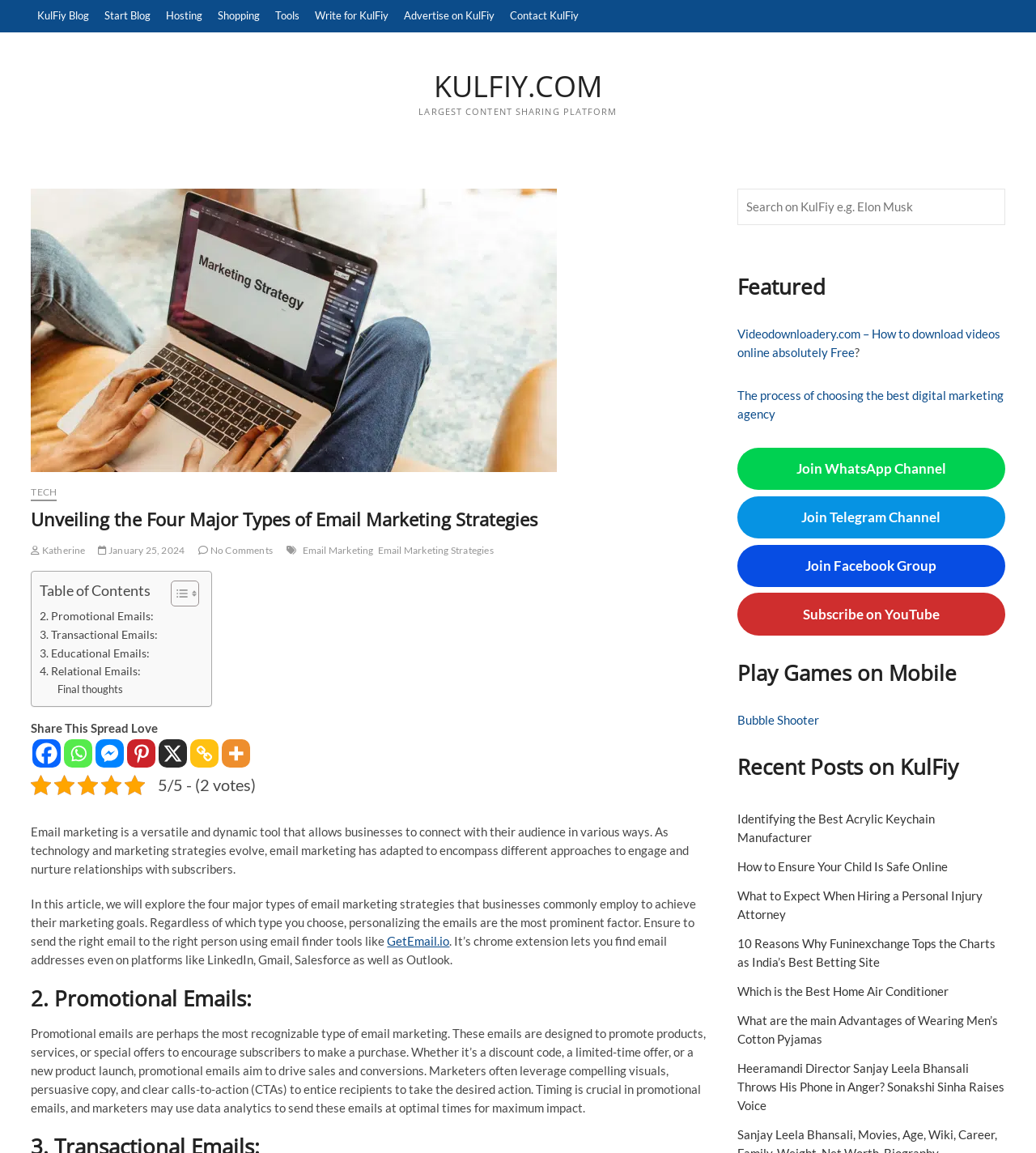Specify the bounding box coordinates of the region I need to click to perform the following instruction: "Click on the 'Email Marketing' link". The coordinates must be four float numbers in the range of 0 to 1, i.e., [left, top, right, bottom].

[0.292, 0.472, 0.365, 0.486]